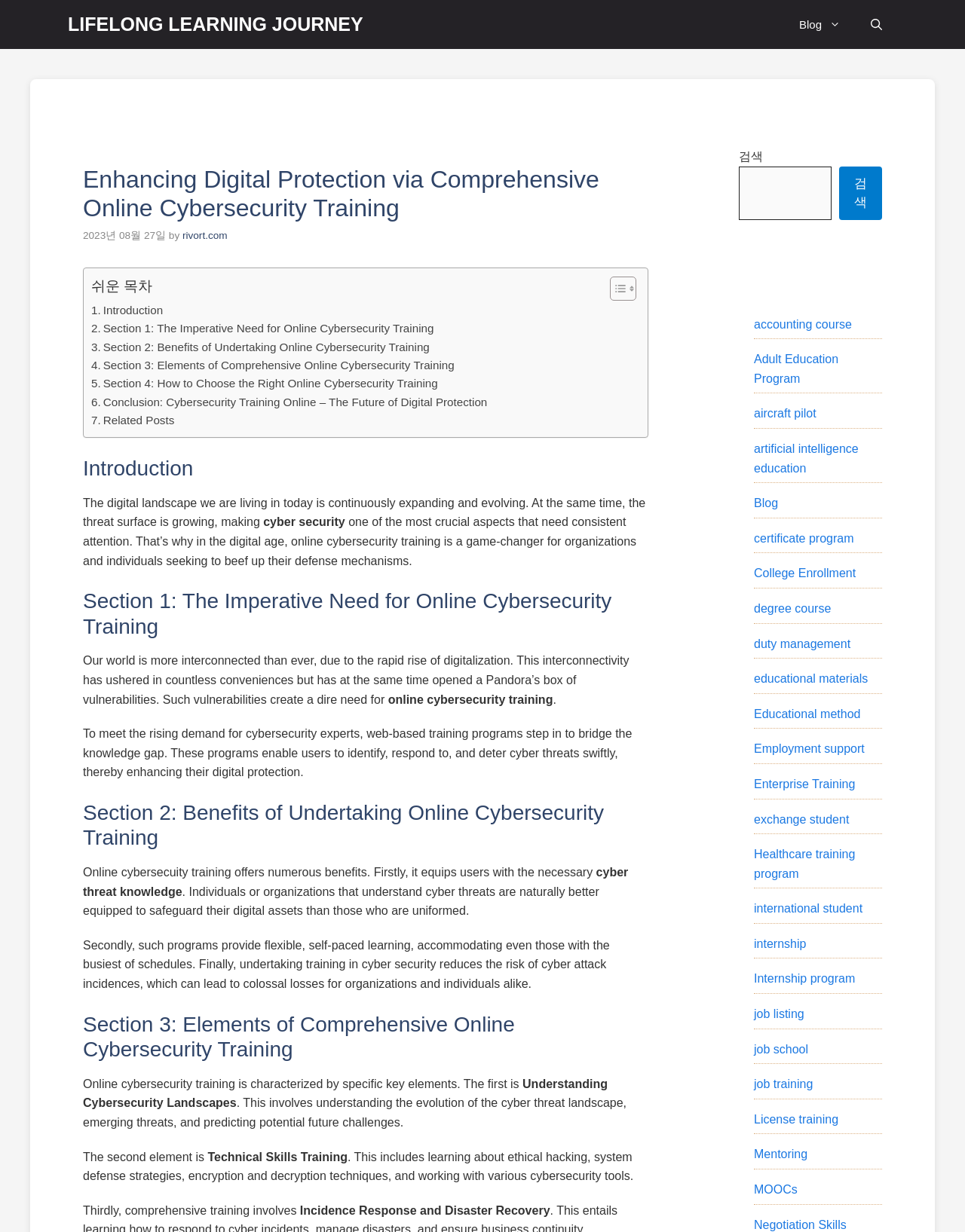Return the bounding box coordinates of the UI element that corresponds to this description: "certificate program". The coordinates must be given as four float numbers in the range of 0 and 1, [left, top, right, bottom].

[0.781, 0.432, 0.885, 0.442]